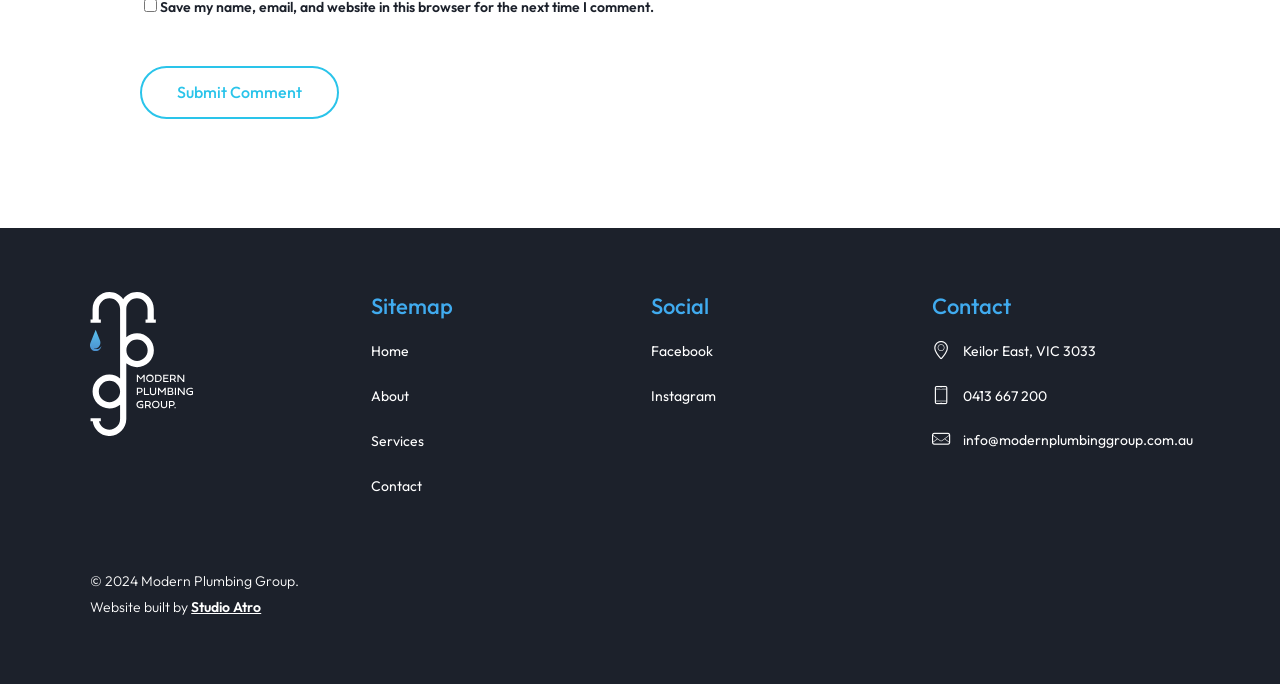Please indicate the bounding box coordinates for the clickable area to complete the following task: "Check the website built by 'Studio Atro'". The coordinates should be specified as four float numbers between 0 and 1, i.e., [left, top, right, bottom].

[0.149, 0.875, 0.204, 0.901]